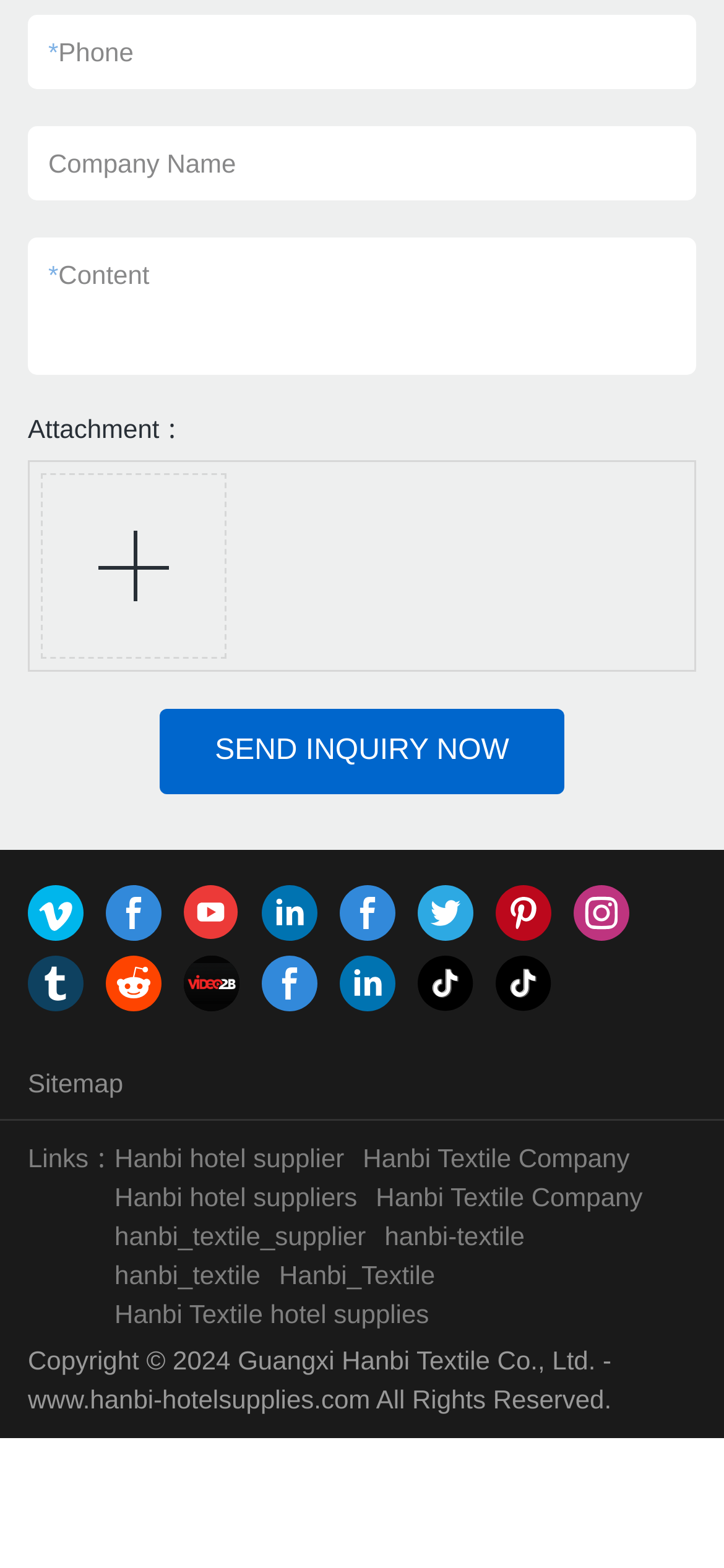Determine the bounding box coordinates of the section to be clicked to follow the instruction: "Visit Vimeo". The coordinates should be given as four float numbers between 0 and 1, formatted as [left, top, right, bottom].

[0.038, 0.565, 0.115, 0.6]